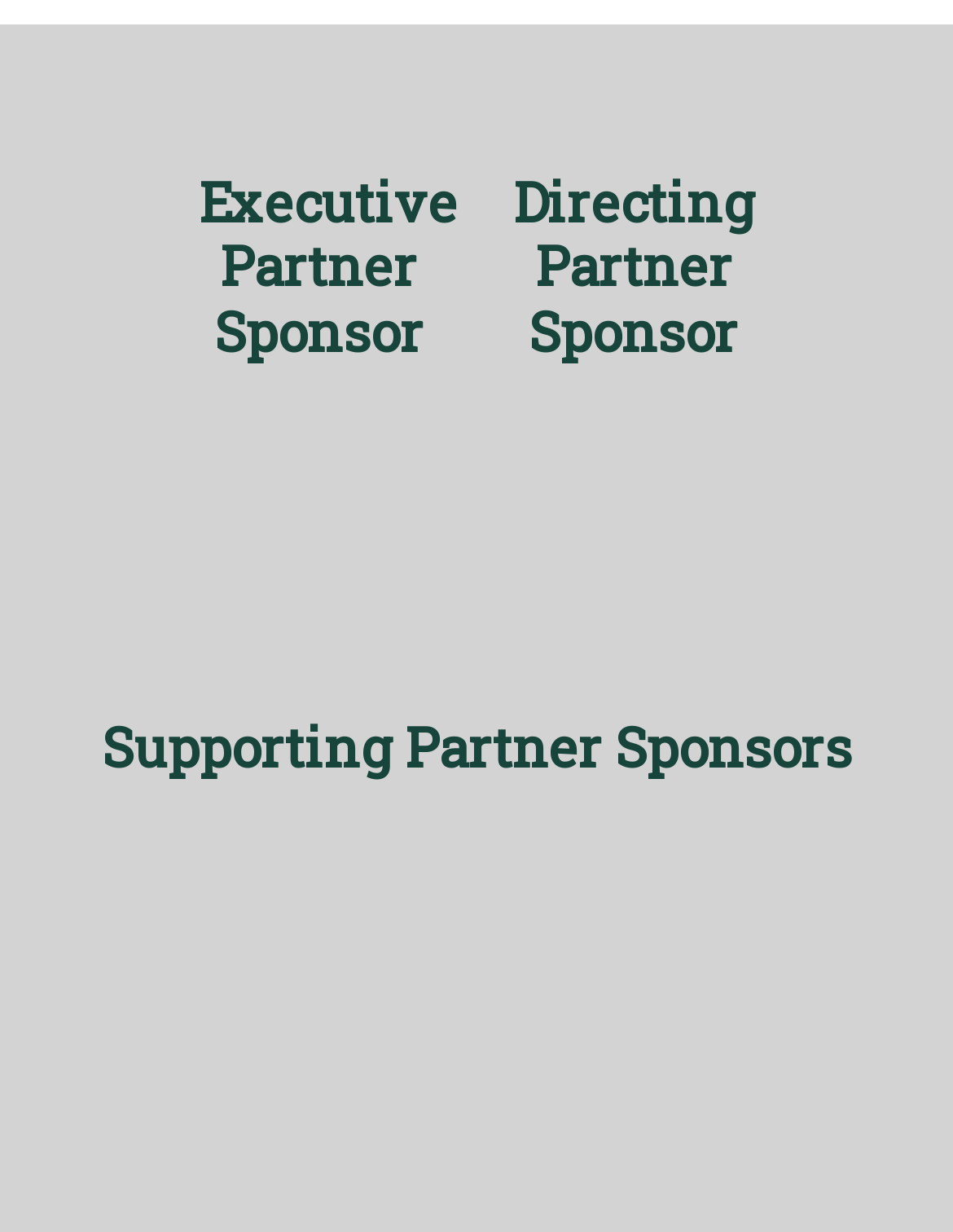What is the category of the second partner sponsor?
Please answer the question with as much detail as possible using the screenshot.

I looked at the second partner sponsor listed on the webpage and saw that it is categorized as a Directing Partner Sponsor, with the logo of Urban Science next to it.